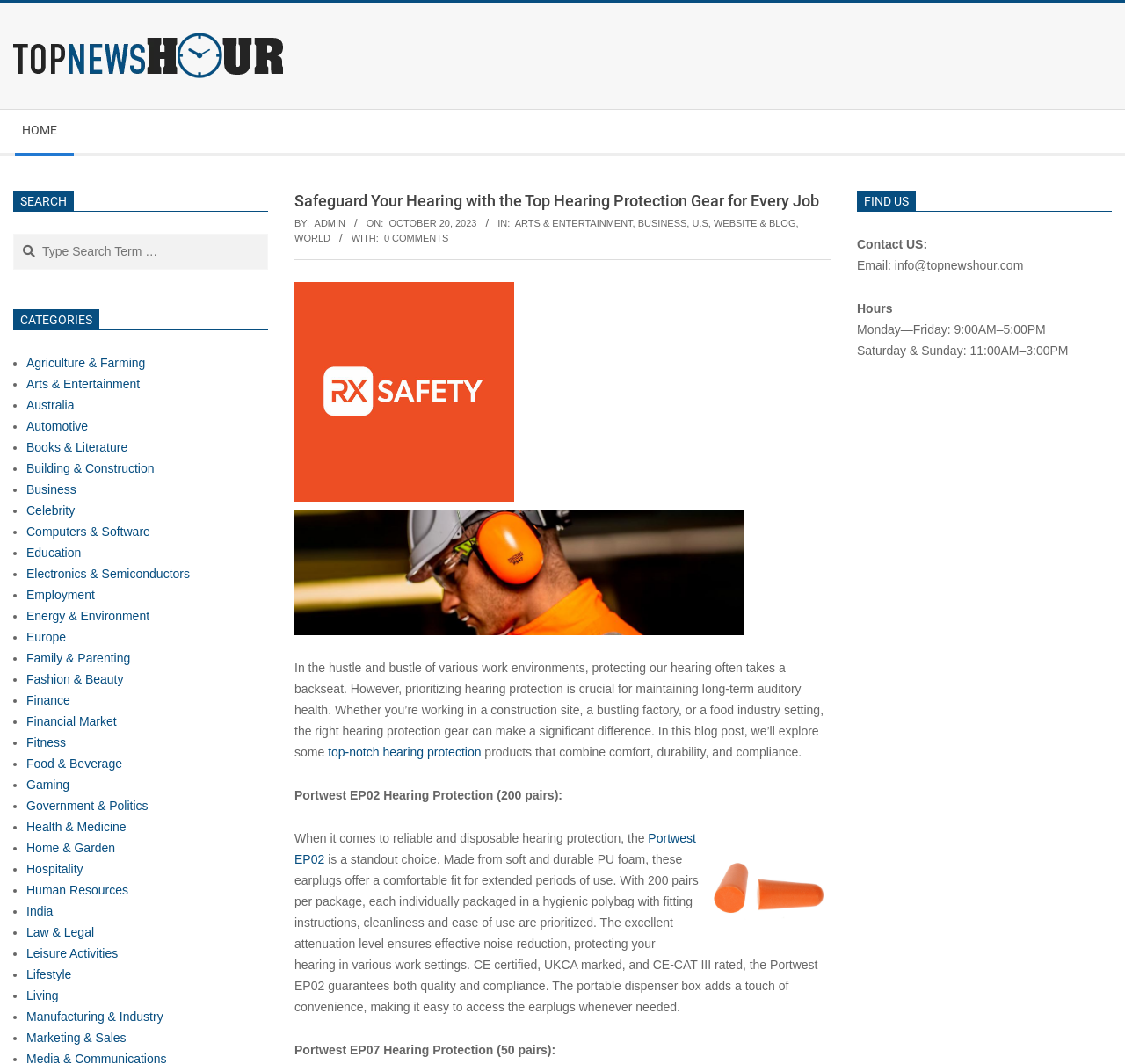Predict the bounding box coordinates of the area that should be clicked to accomplish the following instruction: "Share this job". The bounding box coordinates should consist of four float numbers between 0 and 1, i.e., [left, top, right, bottom].

None